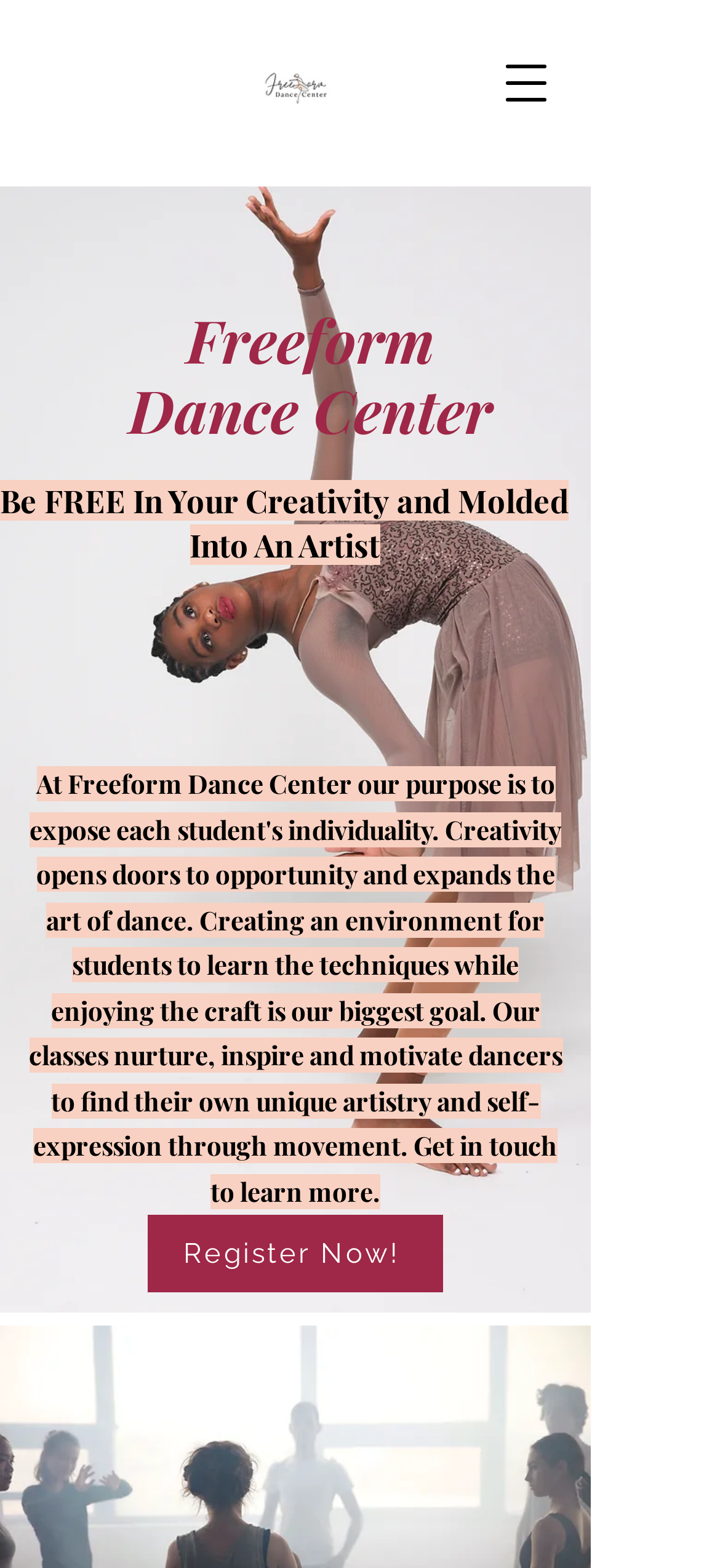What is the main image on the webpage?
Offer a detailed and full explanation in response to the question.

The main image on the webpage is 'G11A5589.jpg' which is an image located below the navigation menu, with a bounding box of [0.0, 0.117, 0.821, 0.837].